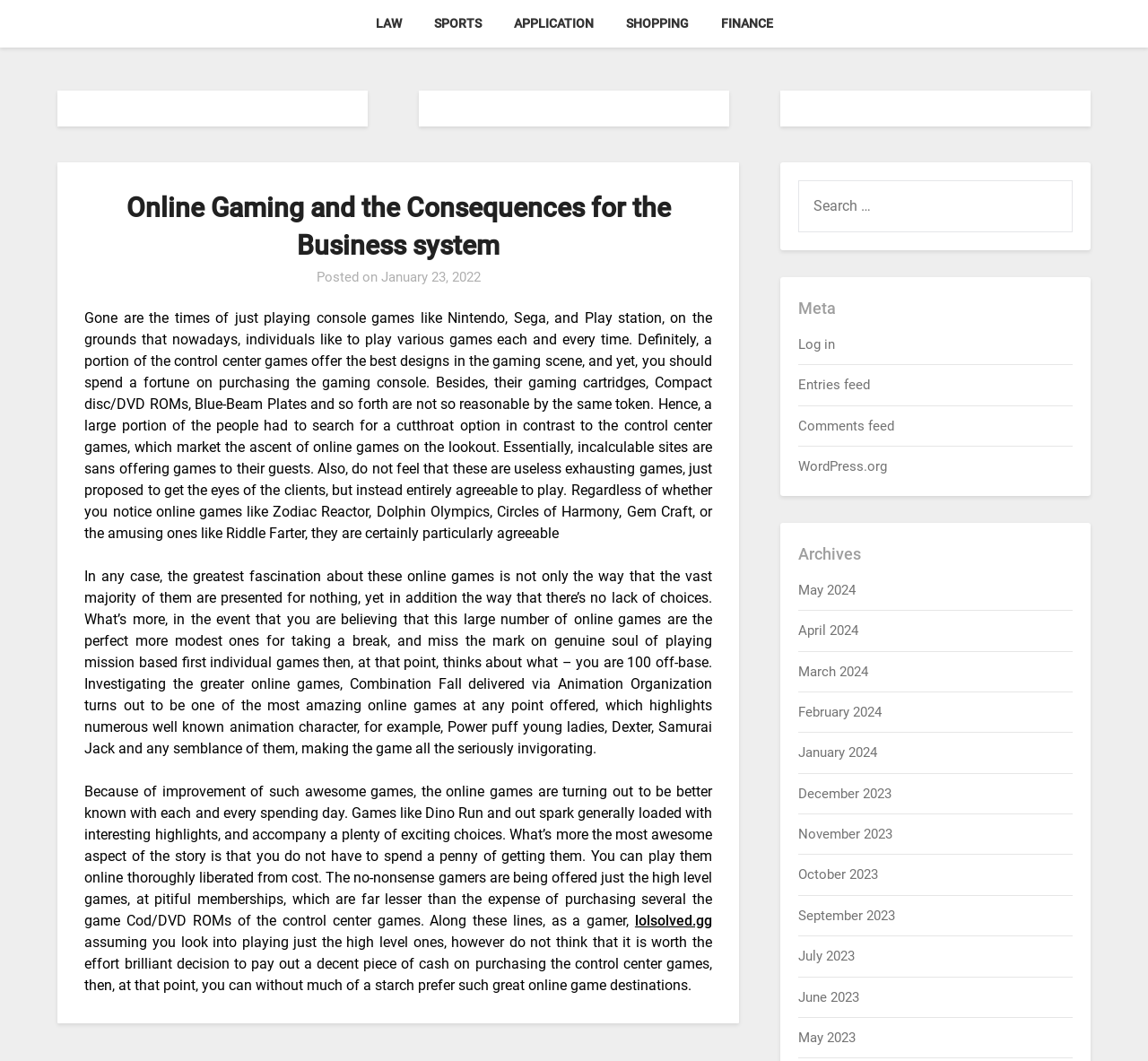Can you specify the bounding box coordinates of the area that needs to be clicked to fulfill the following instruction: "Search for something"?

[0.696, 0.17, 0.934, 0.219]